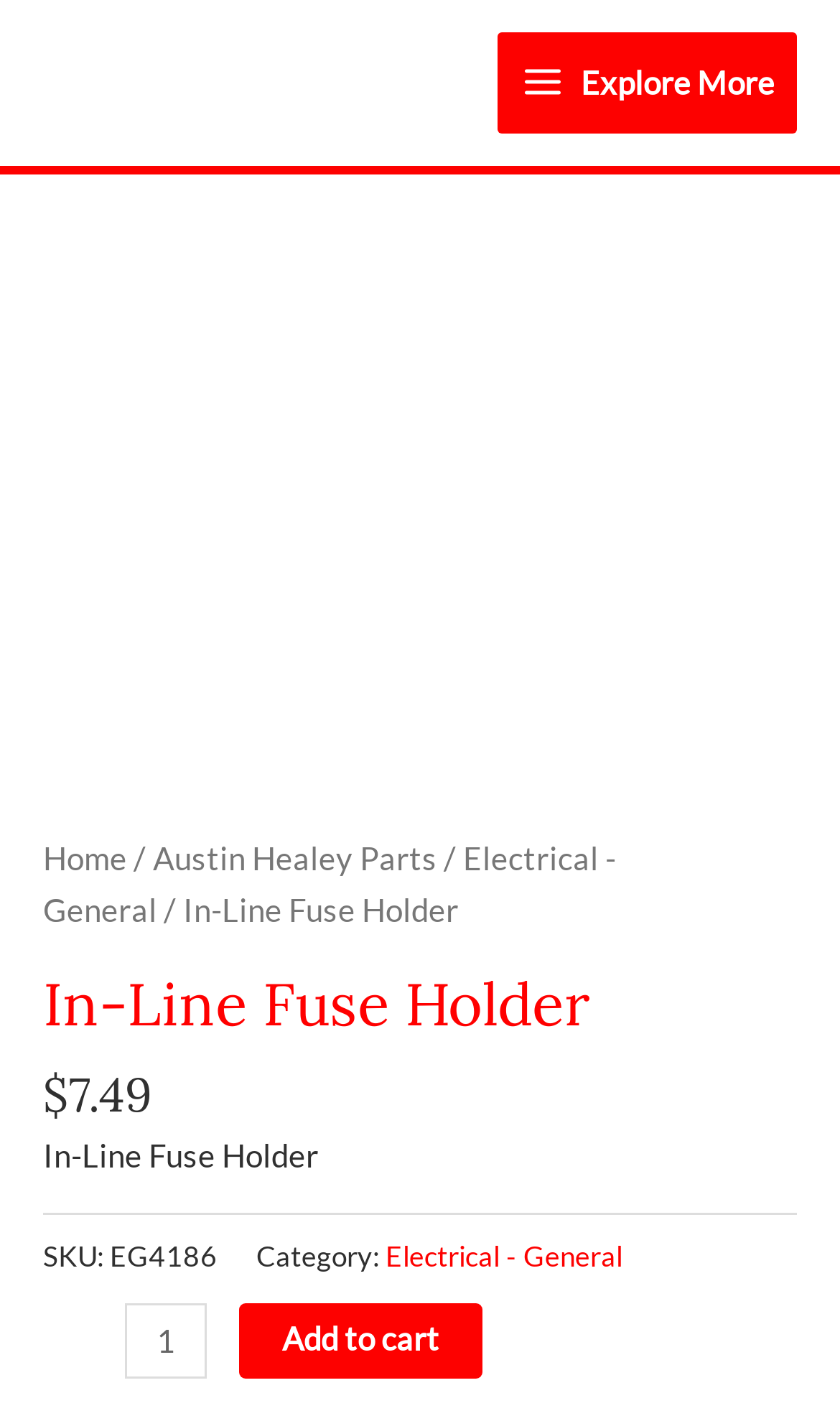Please find the bounding box for the following UI element description. Provide the coordinates in (top-left x, top-left y, bottom-right x, bottom-right y) format, with values between 0 and 1: Menu

None